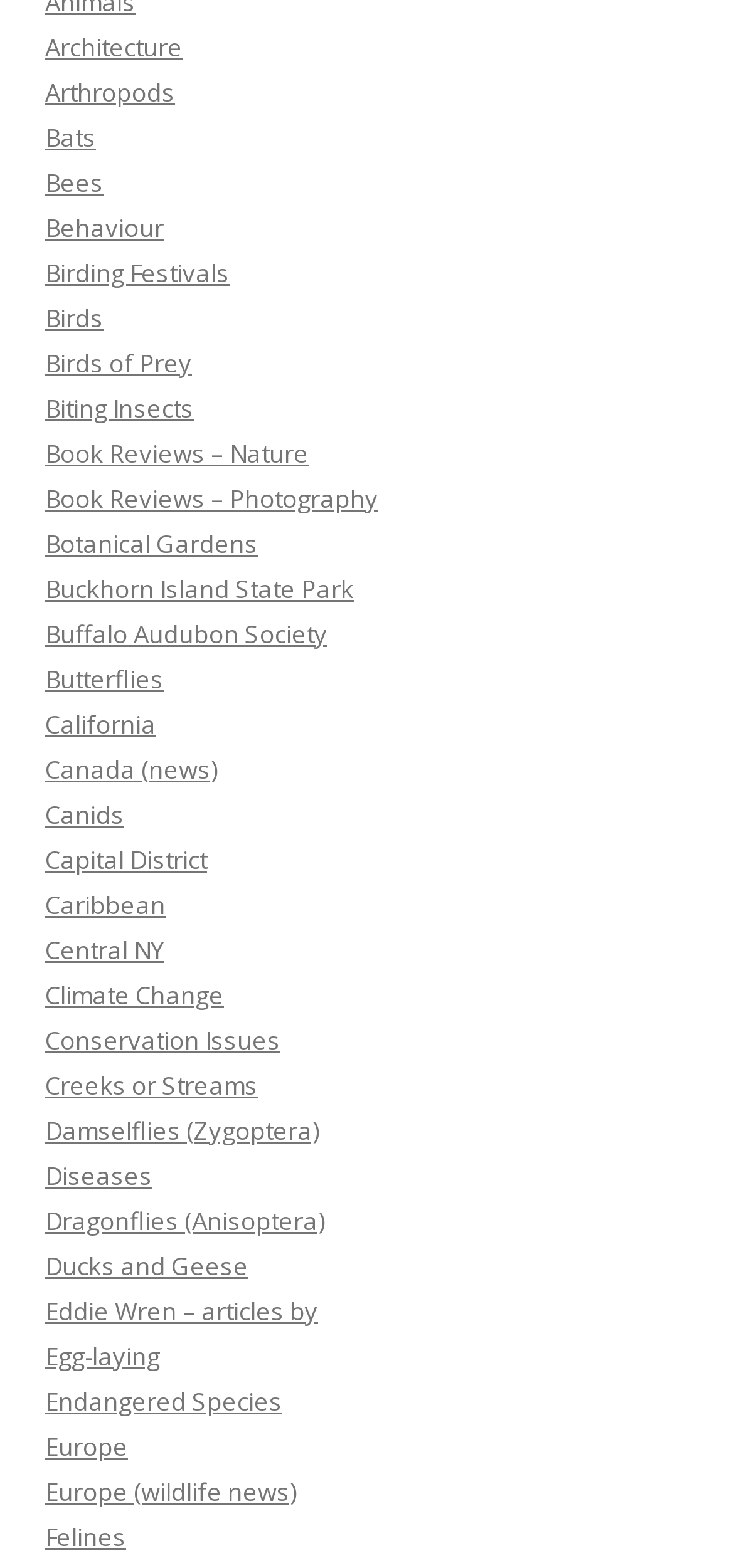Determine the bounding box coordinates of the clickable region to execute the instruction: "Visit the page about Butterflies". The coordinates should be four float numbers between 0 and 1, denoted as [left, top, right, bottom].

[0.062, 0.422, 0.223, 0.444]